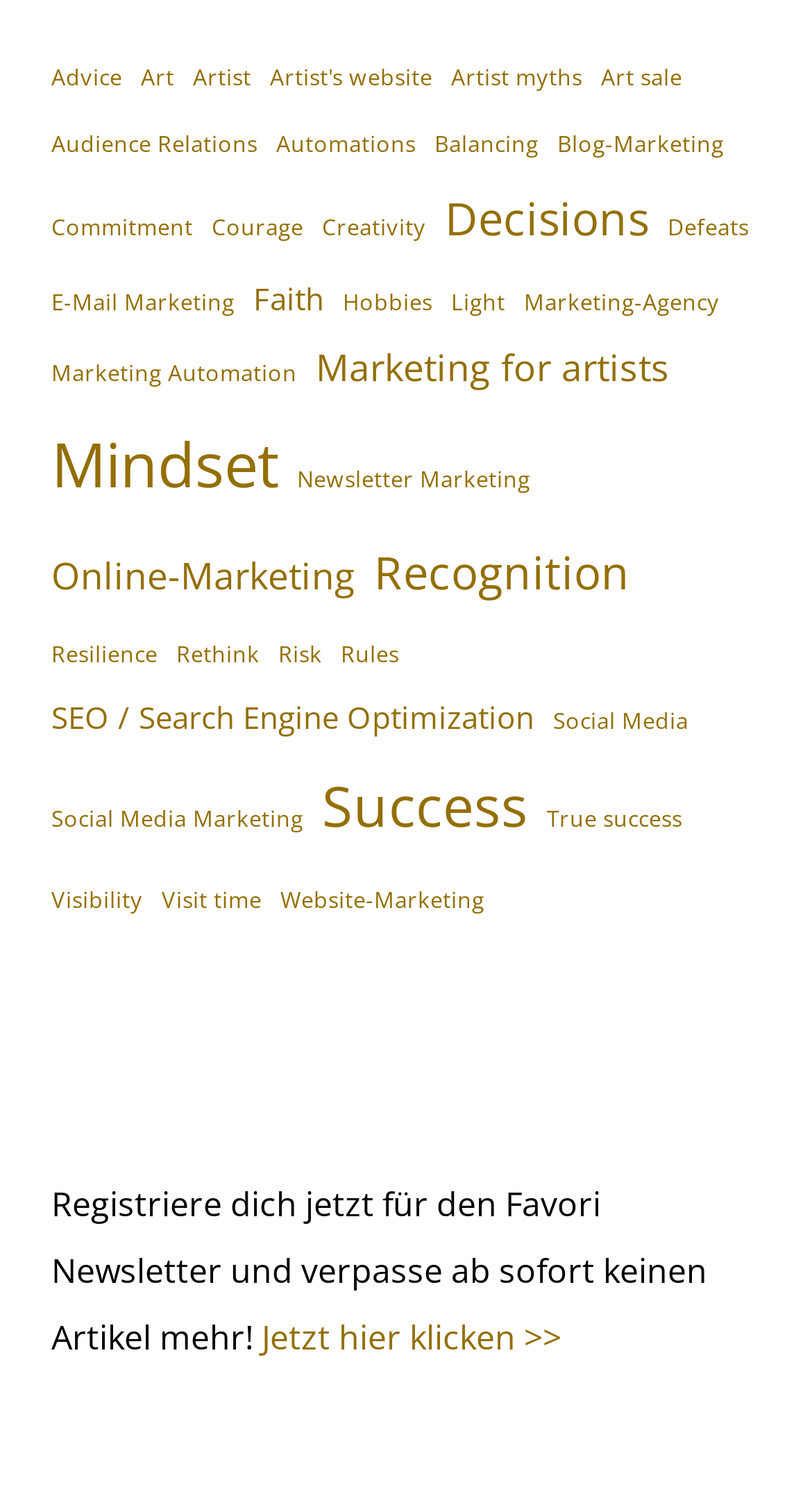What is the topic of the link with the most items?
Answer with a single word or short phrase according to what you see in the image.

Mindset